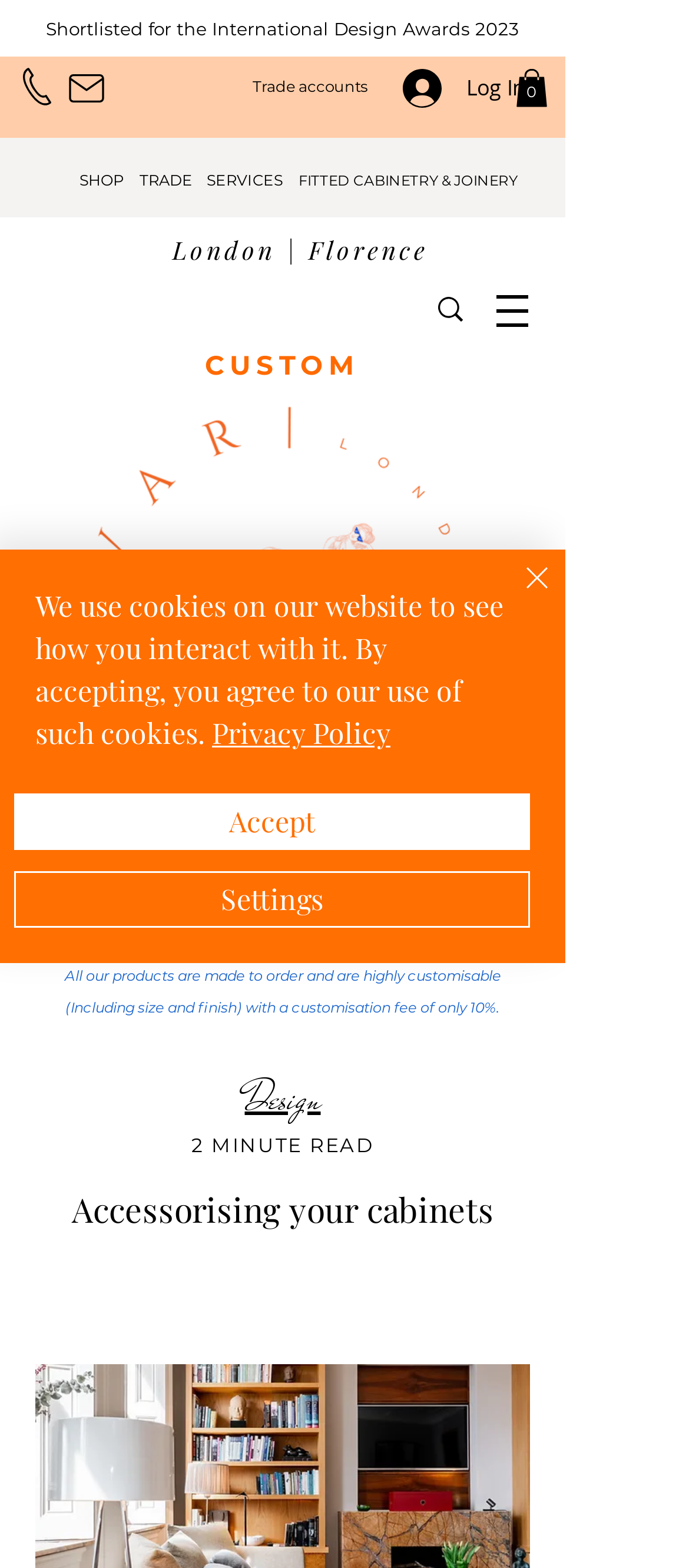What is the name of the company?
Answer the question with a single word or phrase, referring to the image.

Ivar London